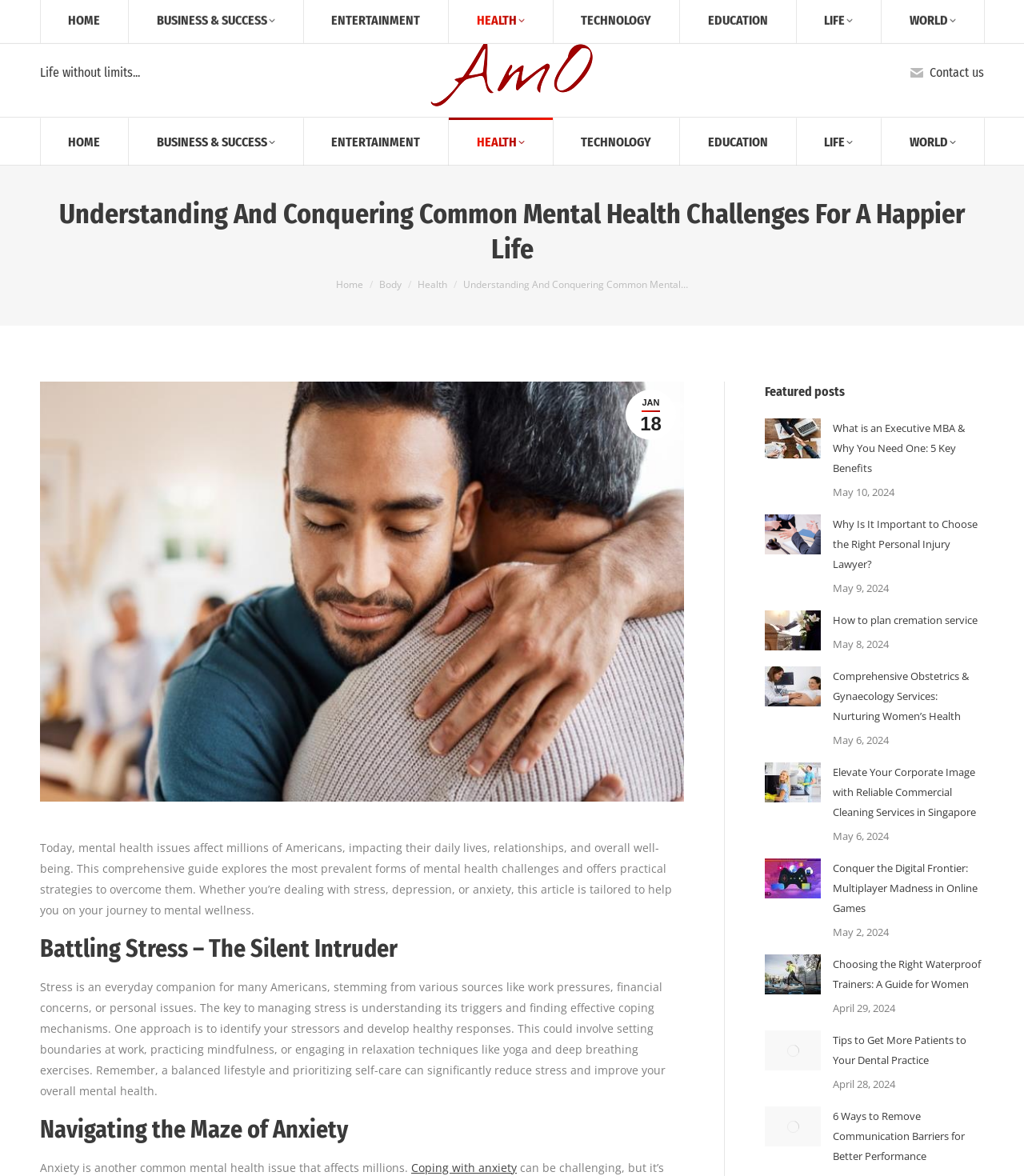Predict the bounding box coordinates of the UI element that matches this description: "Facebook". The coordinates should be in the format [left, top, right, bottom] with each value between 0 and 1.

None